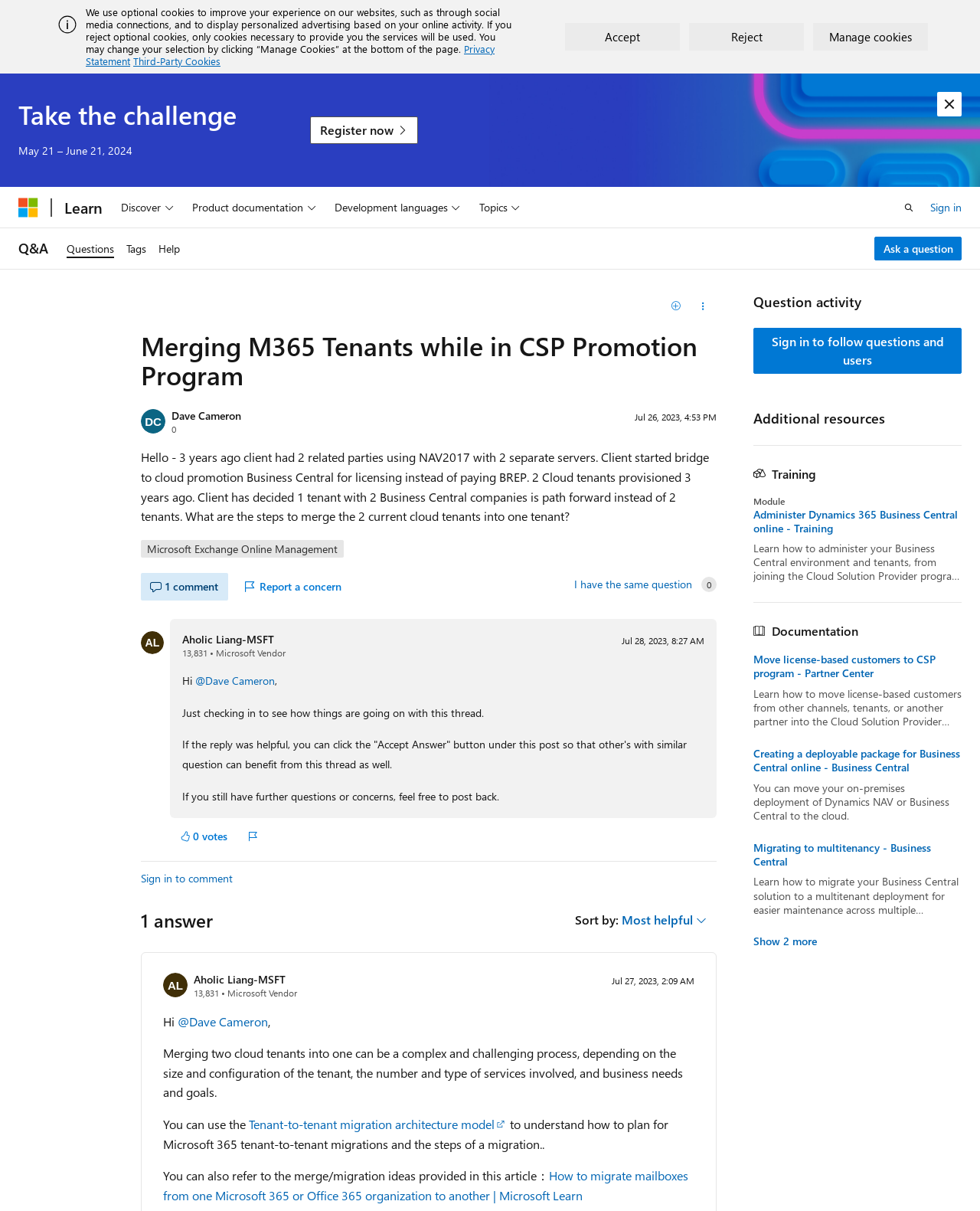Please identify the bounding box coordinates of the area I need to click to accomplish the following instruction: "Search".

[0.912, 0.16, 0.943, 0.182]